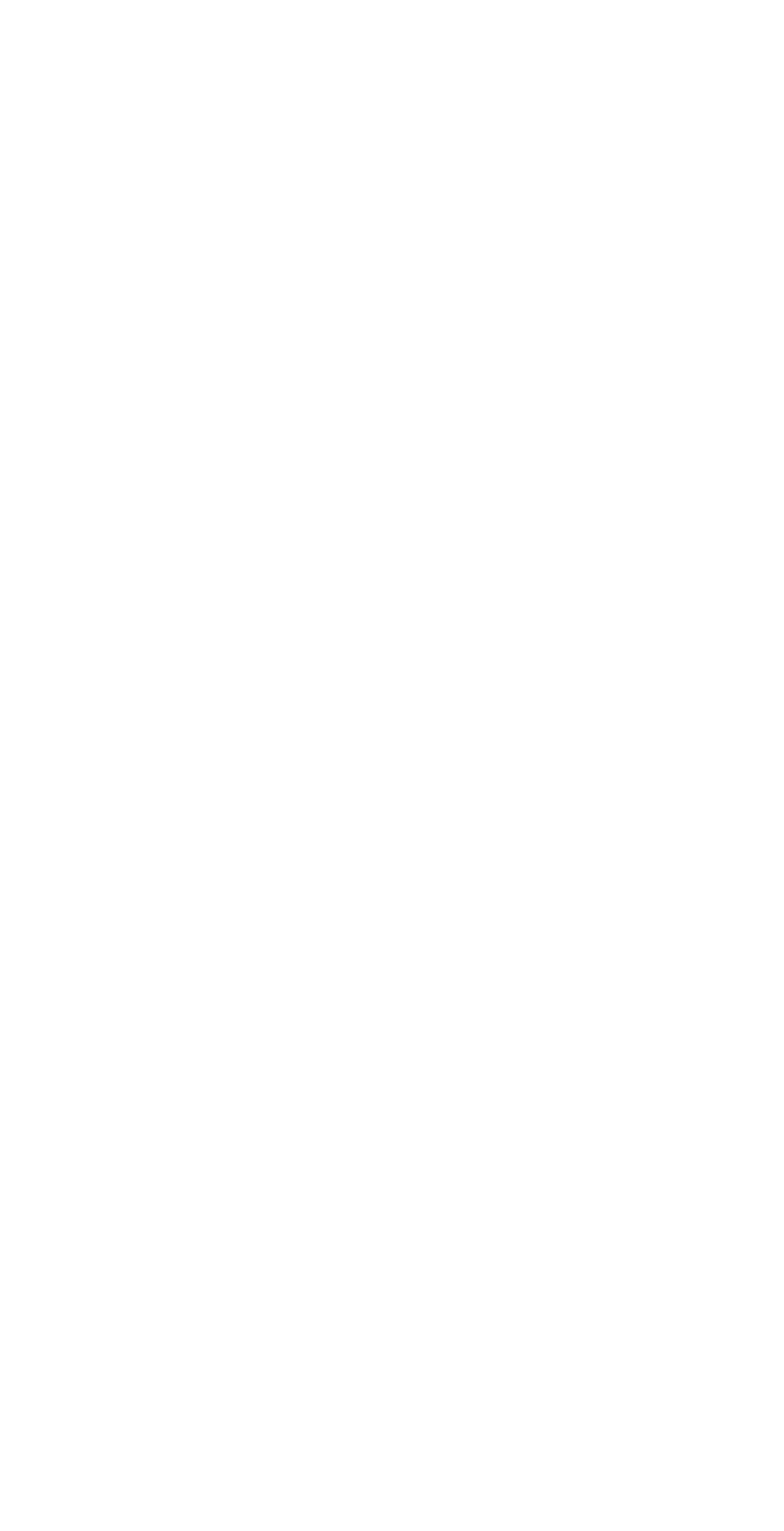Specify the bounding box coordinates of the area that needs to be clicked to achieve the following instruction: "Search for something".

[0.038, 0.917, 0.962, 0.974]